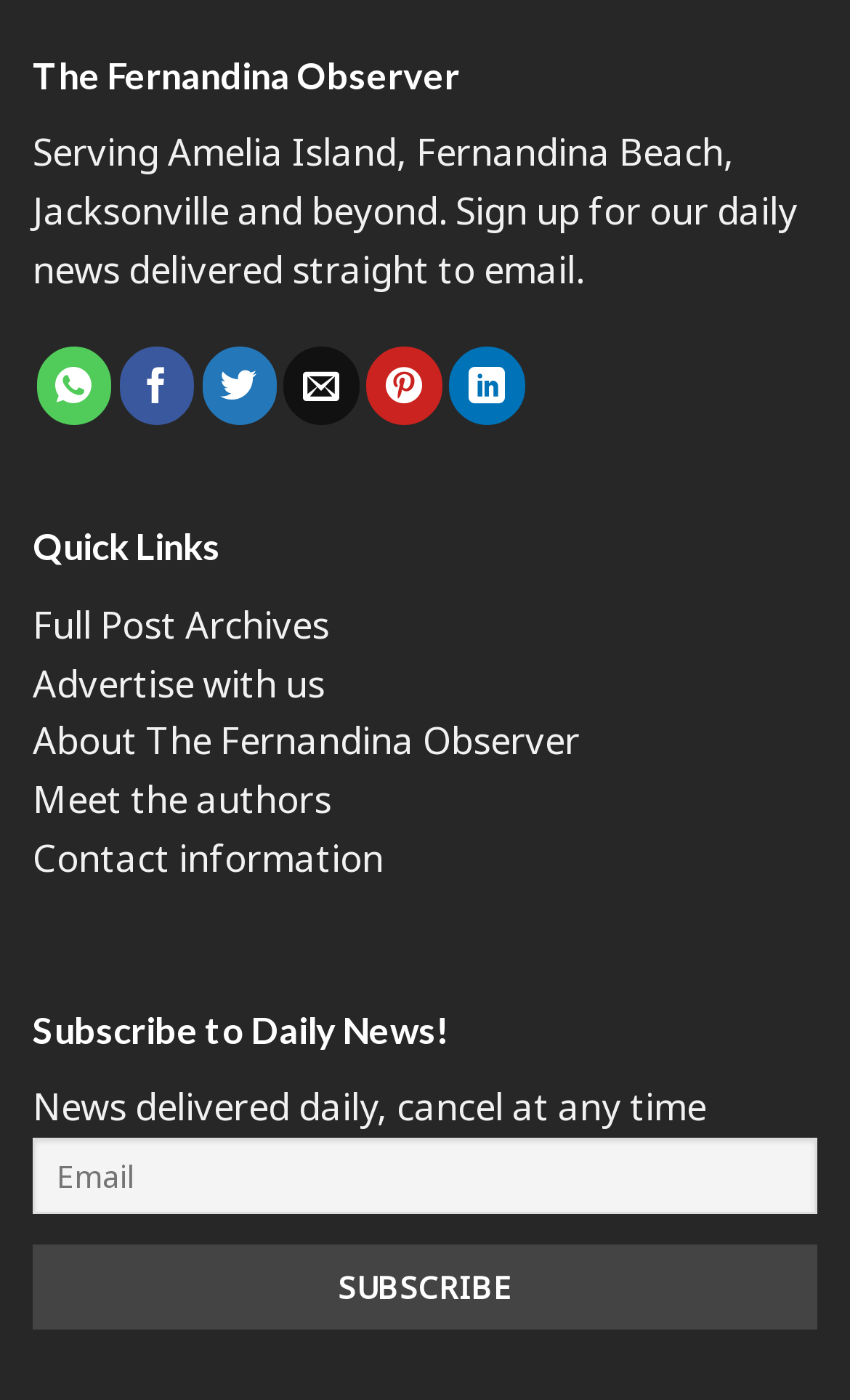What is required to subscribe to daily news?
Refer to the image and provide a one-word or short phrase answer.

Email